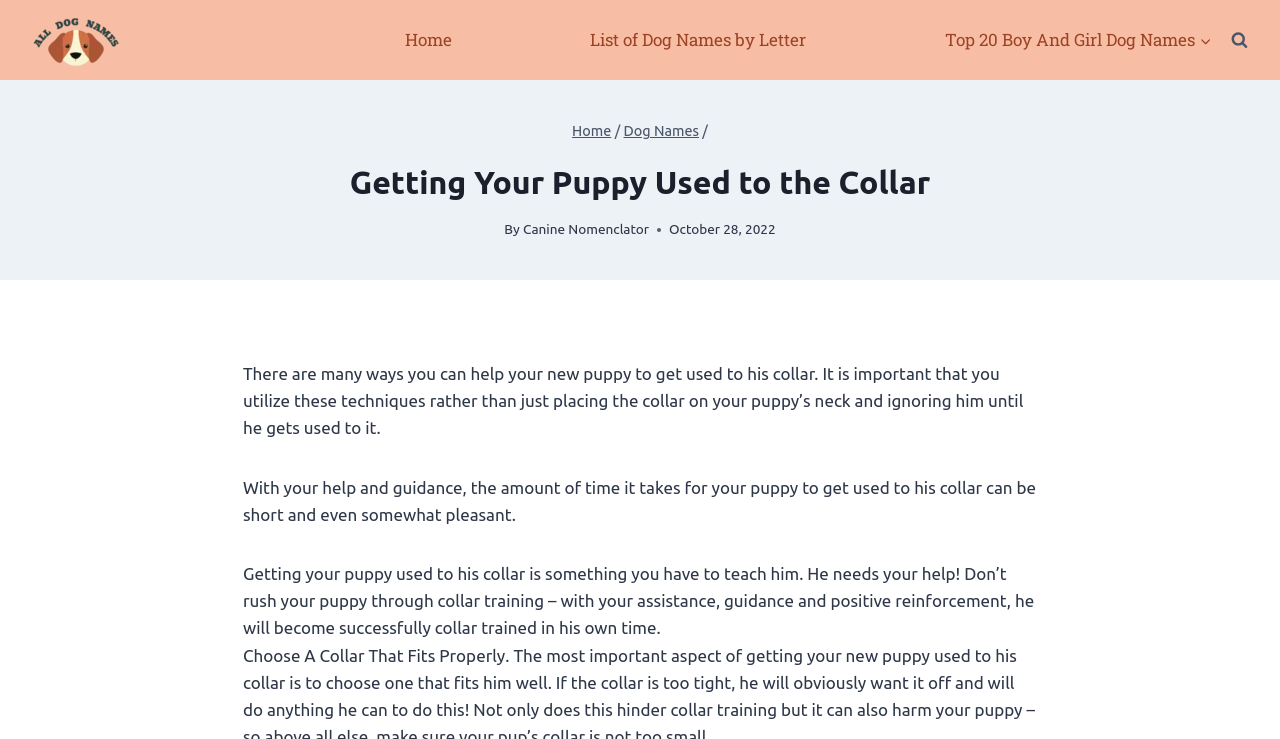Describe in detail what you see on the webpage.

The webpage is about getting a puppy used to wearing a collar. At the top left, there is a link to "All Dog Names" accompanied by an image with the same name. Below this, there is a primary navigation menu with links to "Home", "List of Dog Names by Letter", and "Top 20 Boy And Girl Dog Names", along with a button to expand the child menu of the last link.

On the right side of the page, near the top, there is a button to view a search form. Below the navigation menu, there is a breadcrumbs navigation section with links to "Home" and "Dog Names", separated by a slash.

The main content of the page starts with a heading "Getting Your Puppy Used to the Collar" followed by the author's name "Canine Nomenclator" and the date "October 28, 2022". The article then explains the importance of helping a new puppy get used to wearing a collar, with three paragraphs of text describing the process and the need for patience and positive reinforcement.